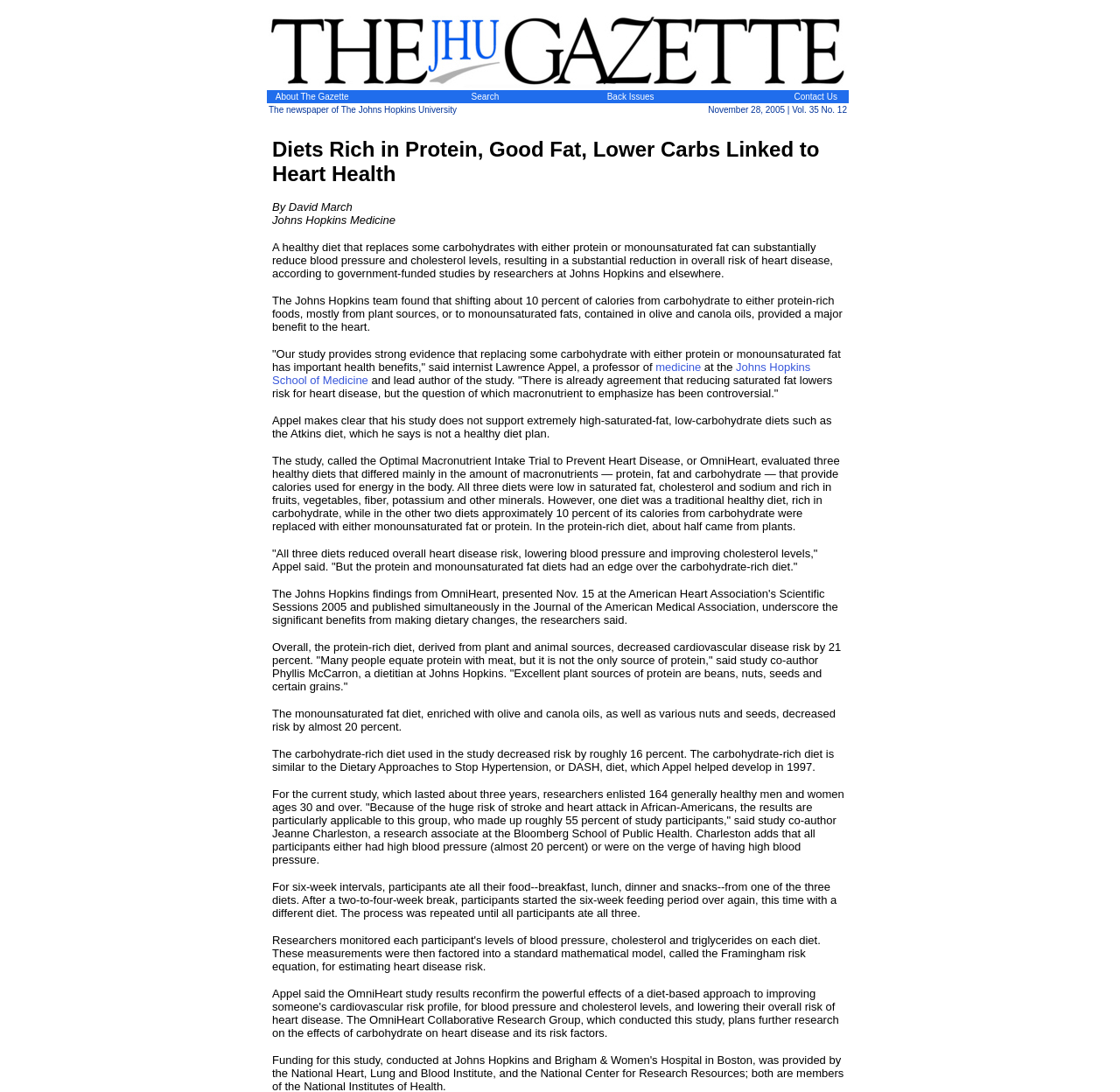Using the element description: "Johns Hopkins School of Medicine", determine the bounding box coordinates for the specified UI element. The coordinates should be four float numbers between 0 and 1, [left, top, right, bottom].

[0.243, 0.33, 0.724, 0.354]